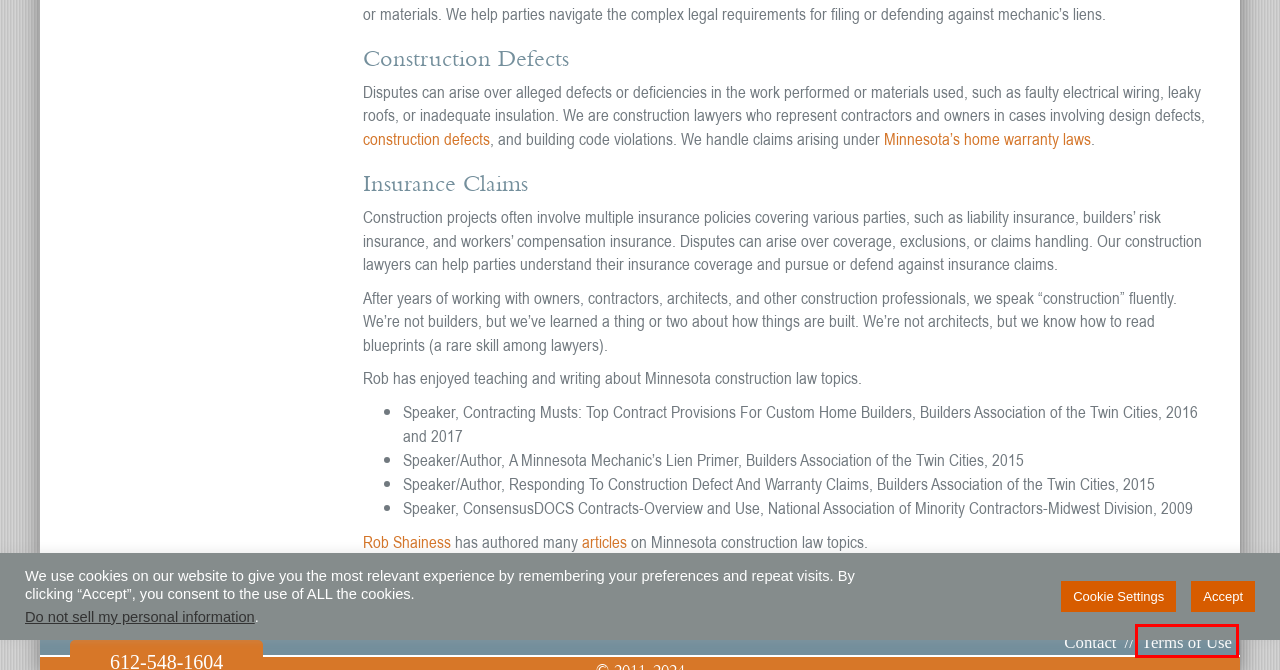You are provided with a screenshot of a webpage that has a red bounding box highlighting a UI element. Choose the most accurate webpage description that matches the new webpage after clicking the highlighted element. Here are your choices:
A. What Does The Minnesota Home Warranty Cover? –
B. Terms of Use
C. Construction Archives – Capstone Law
D. Articles – Capstone Law
E. Minnesota business litigation attorney in the Twin Cities
F. Construction Defect Lawyer Minnesota
G. Mechanic's Lien Lawyer in the Twin Cities-Representing Owners and Contractors
H. Capstone Law – Construction Law, Real Estate Litigation, and Business Litigation

B